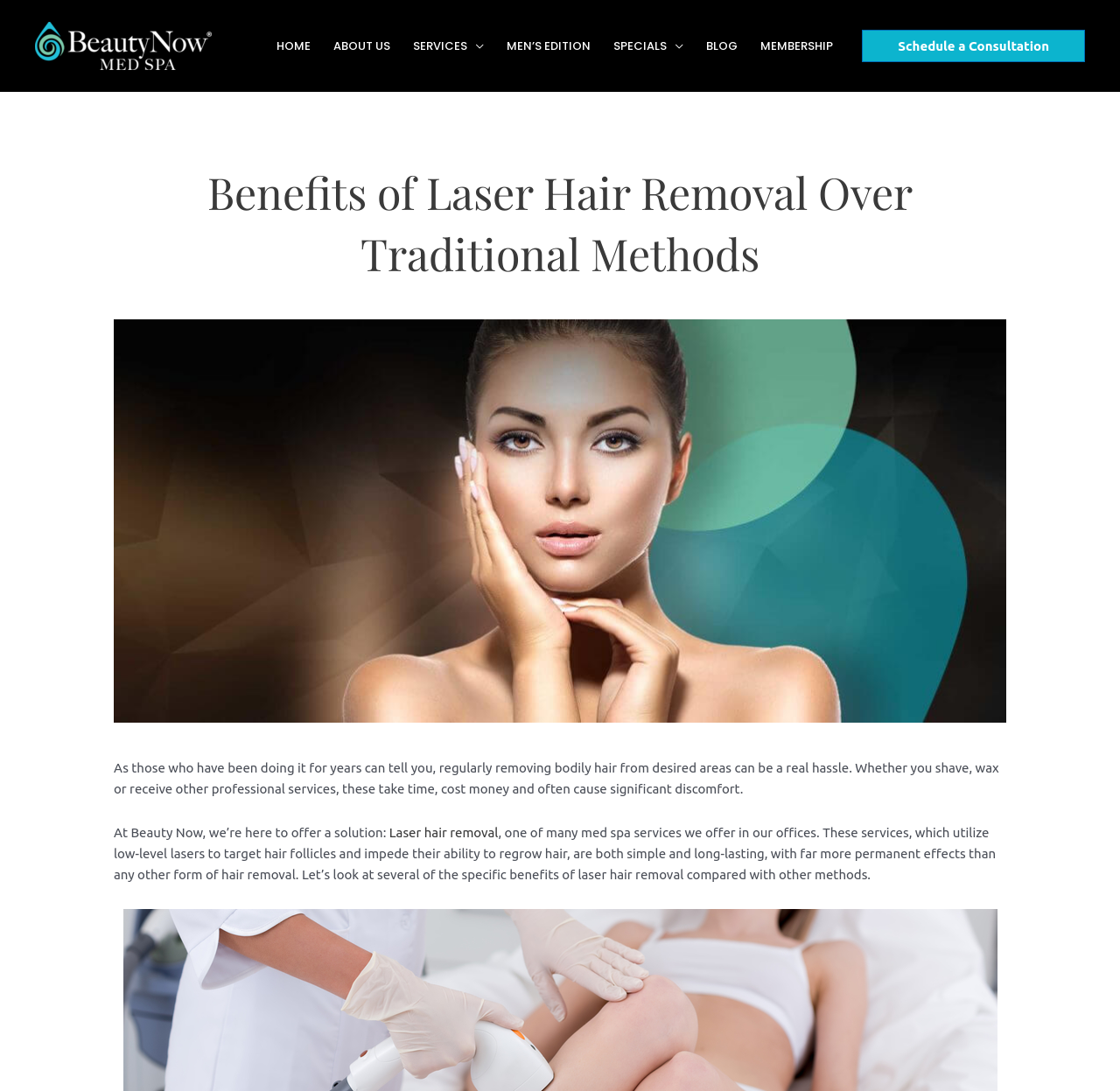Locate the bounding box coordinates of the element that should be clicked to fulfill the instruction: "Click on the SERVICES Menu Toggle".

[0.359, 0.014, 0.442, 0.07]